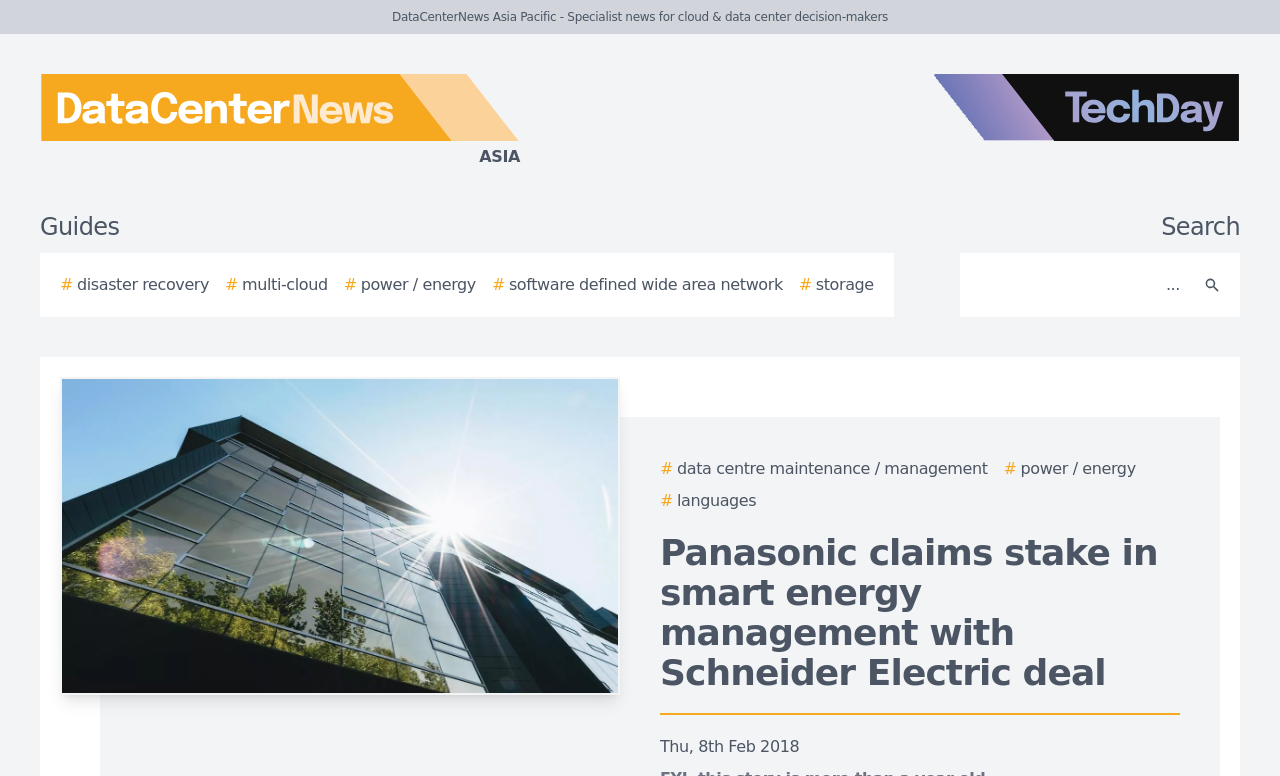Please specify the bounding box coordinates for the clickable region that will help you carry out the instruction: "Click on the link about data centre maintenance / management".

[0.516, 0.589, 0.771, 0.62]